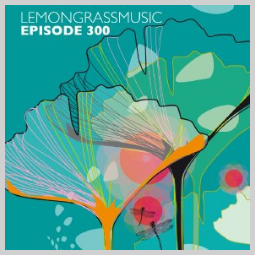Provide your answer in one word or a succinct phrase for the question: 
What is the significance of 'Episode 300'?

A milestone compilation